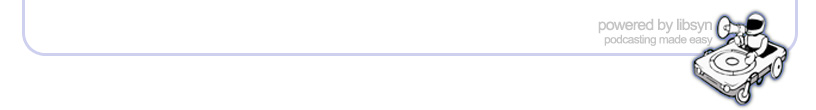What is the purpose of this image?
Please respond to the question with a detailed and informative answer.

The caption implies that this image likely serves as promotional material for Libsyn, a platform dedicated to podcasting solutions, which suggests that the purpose of the image is to promote Libsyn's services.